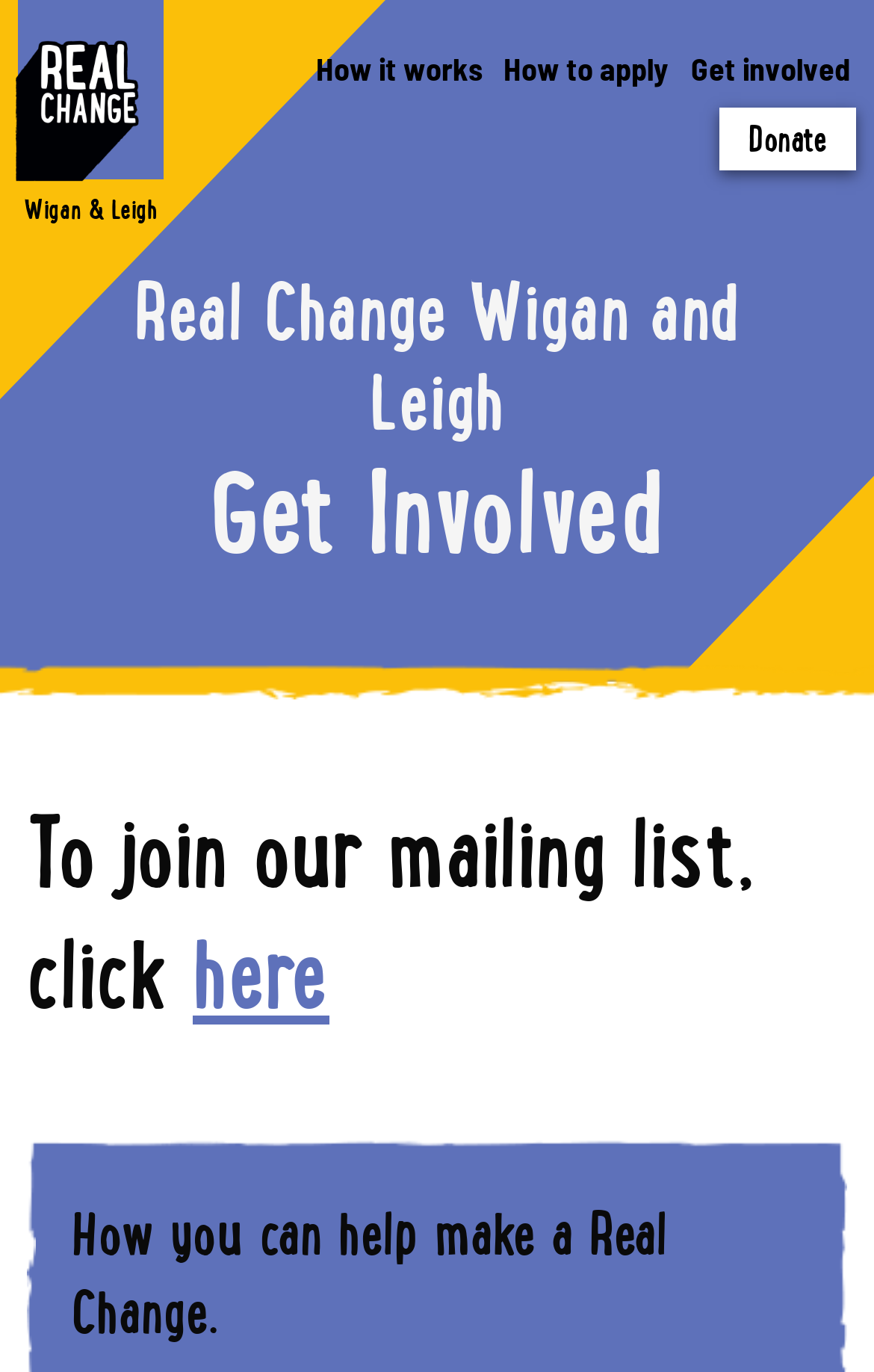What is the primary heading on this webpage?

Real Change Wigan and Leigh
Get Involved